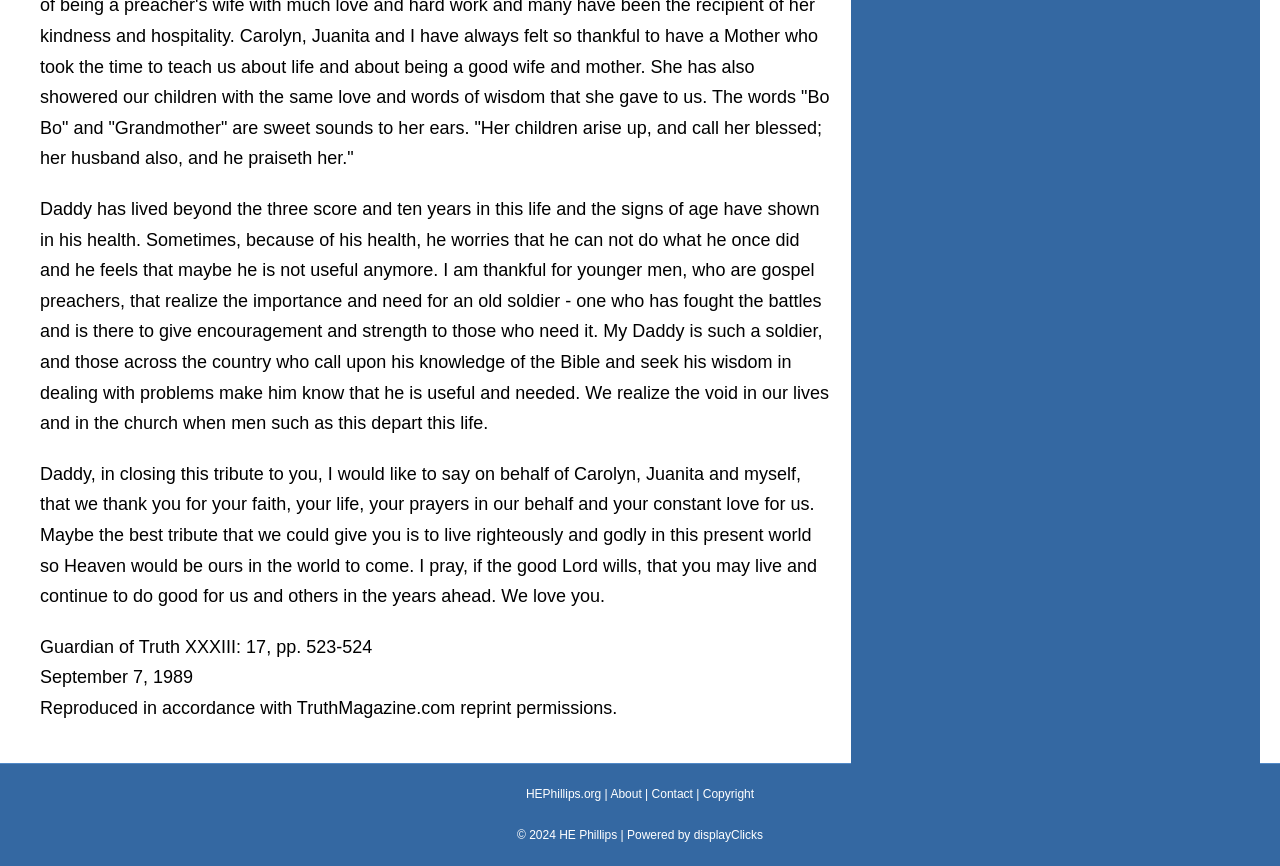Carefully examine the image and provide an in-depth answer to the question: What is the name of the publication where the tribute was originally published?

The text mentions 'Guardian of Truth XXXIII: 17, pp. 523-524' which suggests that the tribute was originally published in the Guardian of Truth publication, volume 33, issue 17, on pages 523-524.